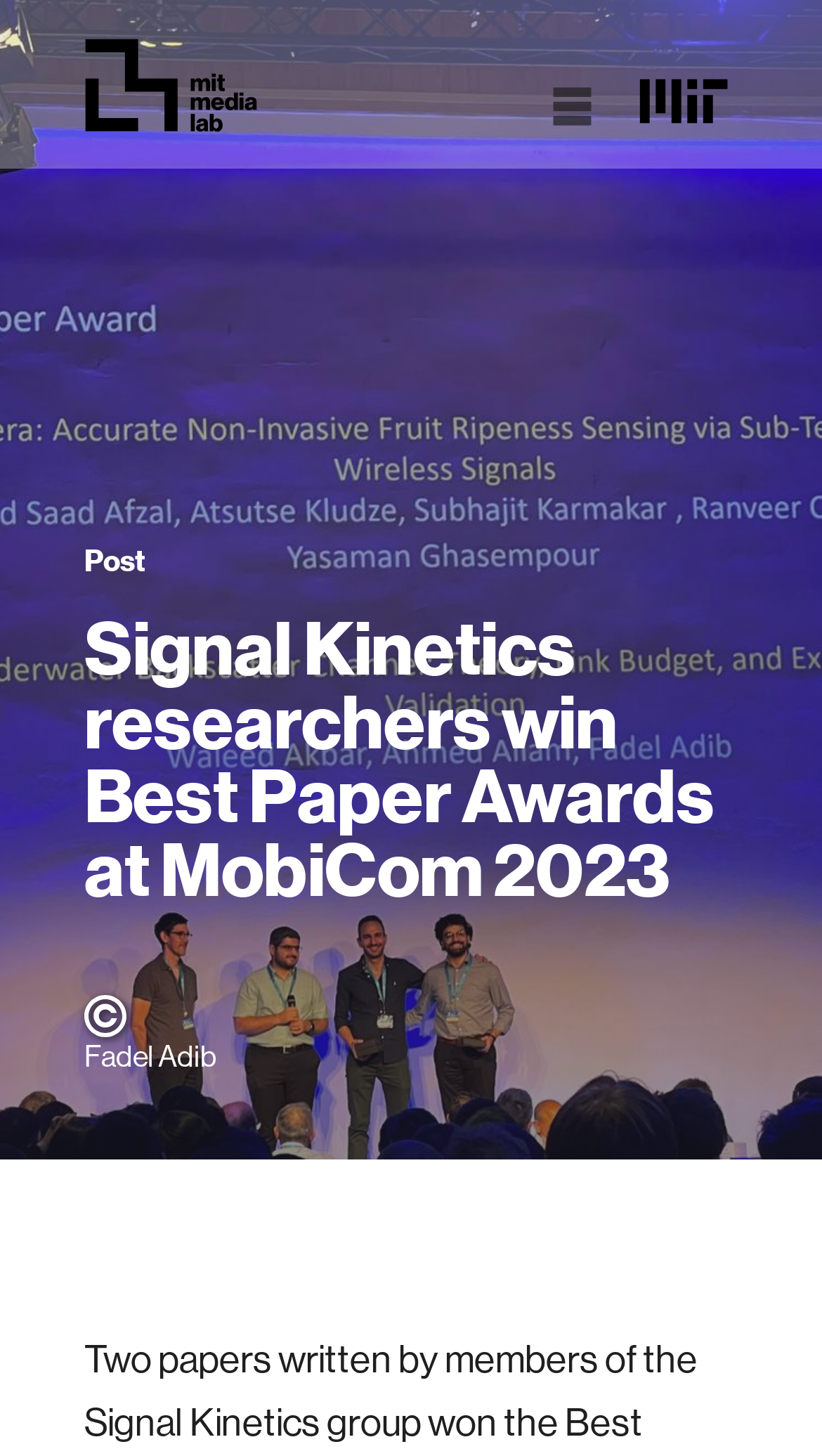What is the category of the webpage content?
Look at the screenshot and provide an in-depth answer.

I found the StaticText element [82] with the text 'Post', which suggests that the webpage content is categorized as a post, likely a blog post or news article.